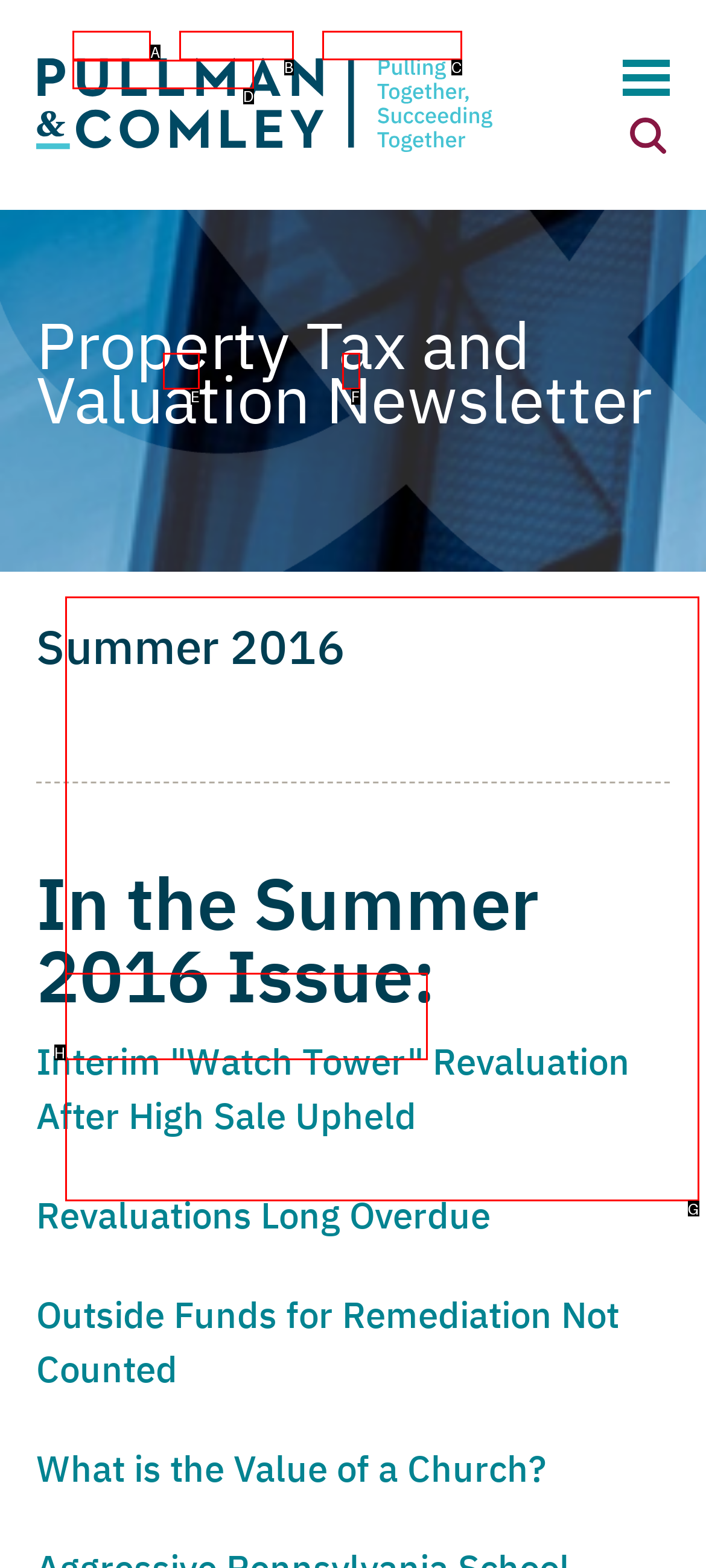Select the option that corresponds to the description: Site Map
Respond with the letter of the matching choice from the options provided.

B